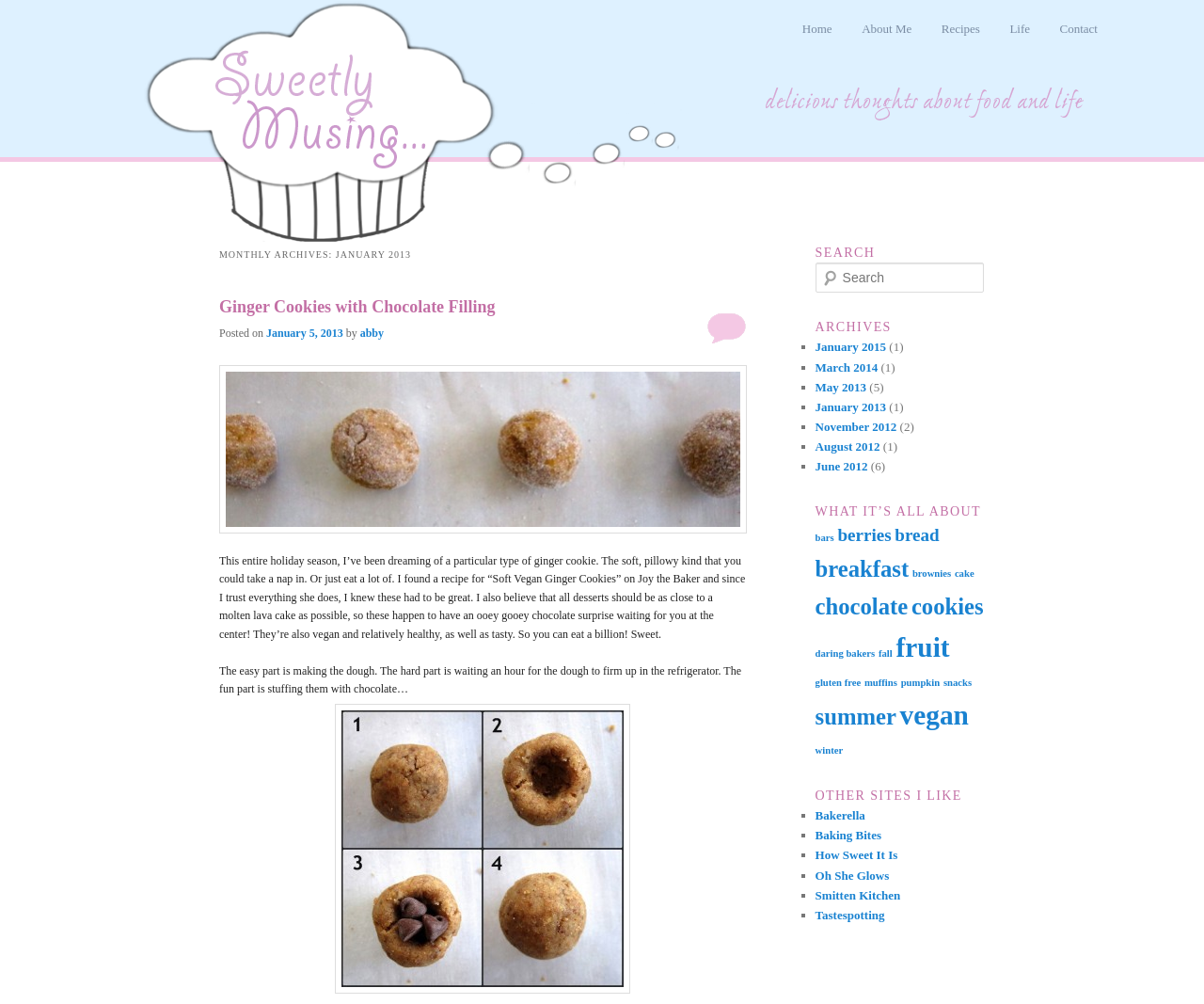What is the title of the first blog post on the page?
Offer a detailed and exhaustive answer to the question.

The first blog post on the page has a heading element with the text 'Ginger Cookies with Chocolate Filling', which is also a link to the full post. This suggests that the title of the post is 'Ginger Cookies with Chocolate Filling'.